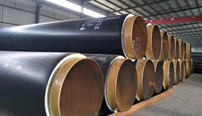What is the purpose of the golden-colored rims?
Based on the visual, give a brief answer using one word or a short phrase.

Structural reinforcement